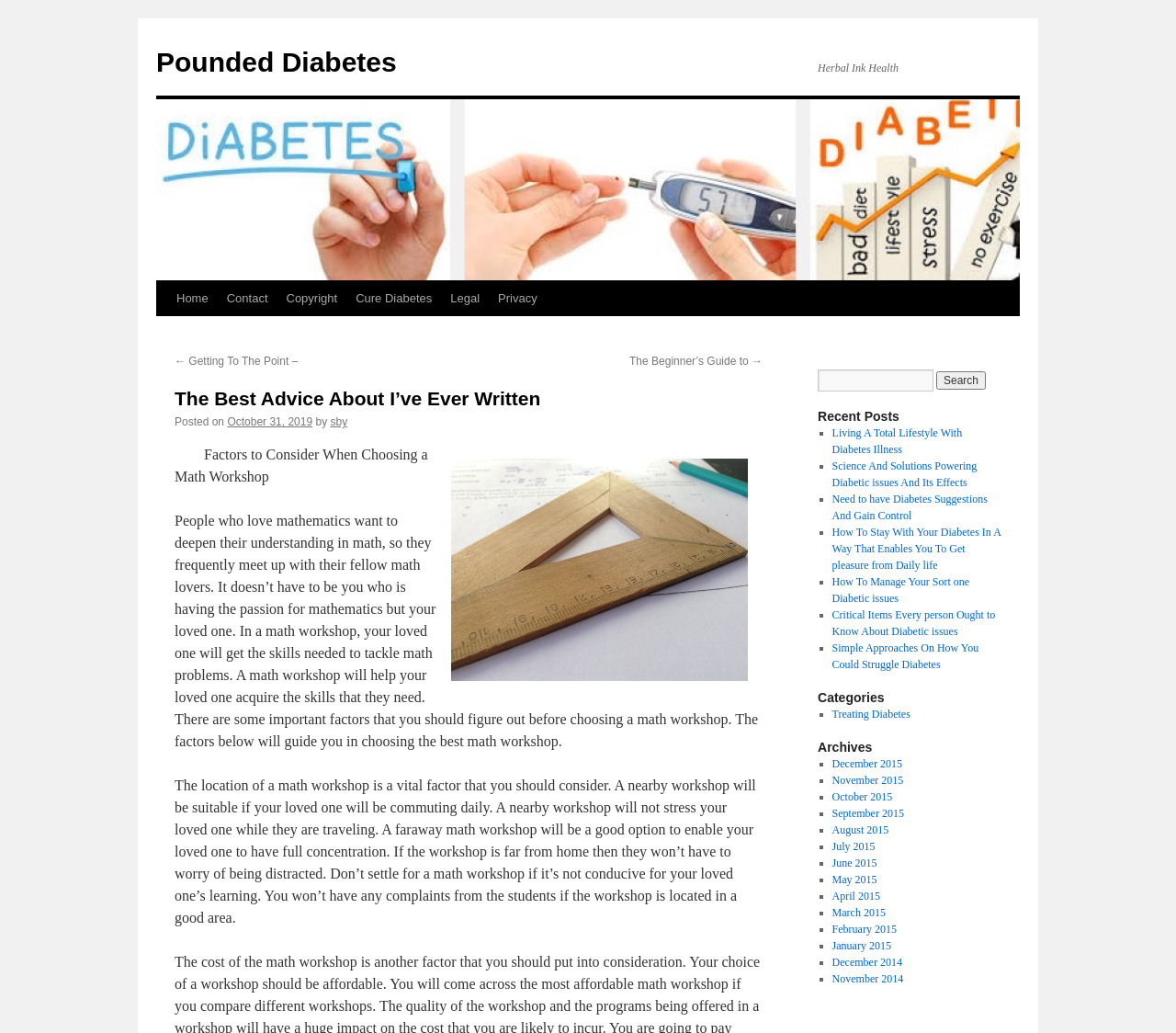What is the location of the search box on the webpage?
Refer to the screenshot and respond with a concise word or phrase.

Top right